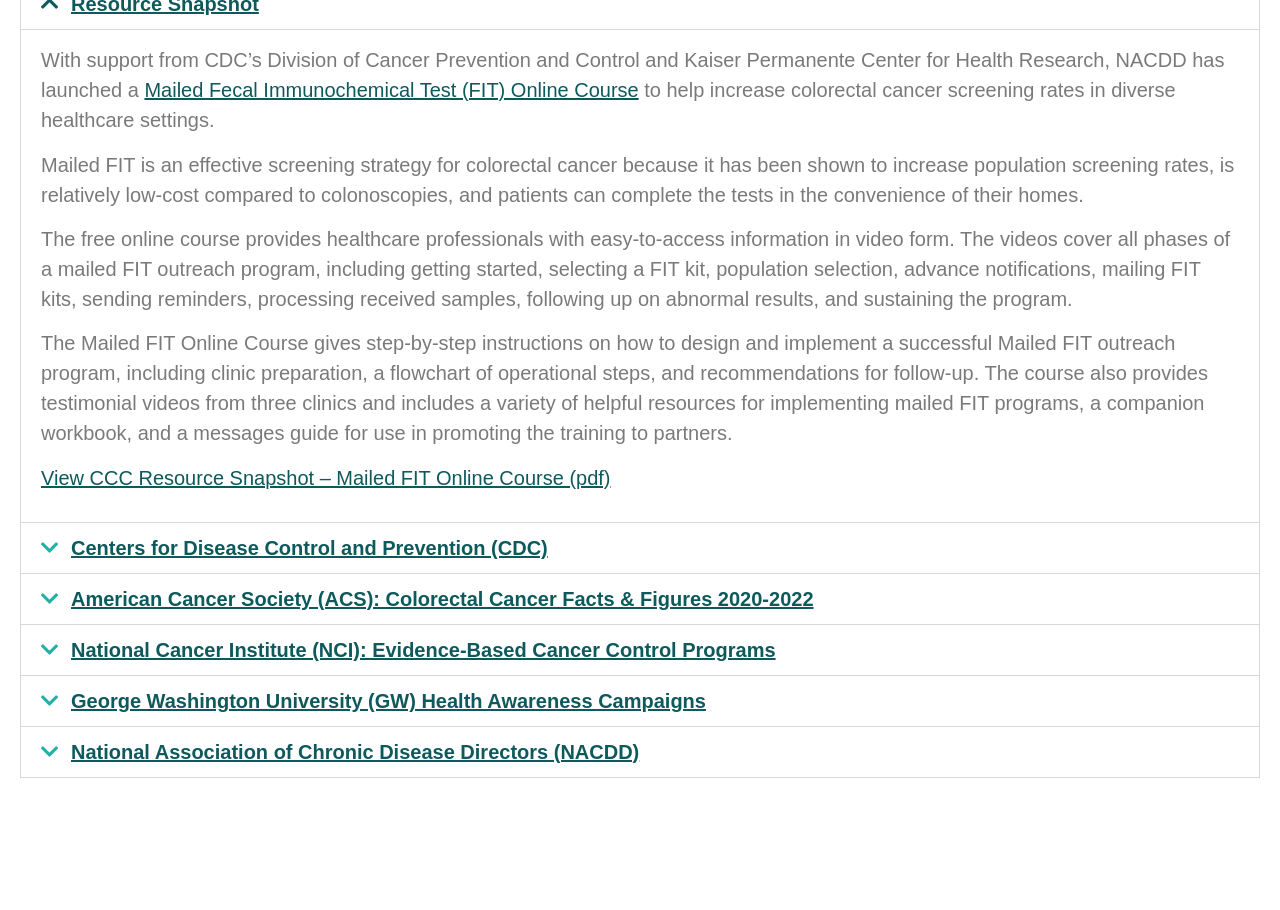Give a one-word or short phrase answer to the question: 
What is the purpose of the Mailed FIT online course?

To increase colorectal cancer screening rates